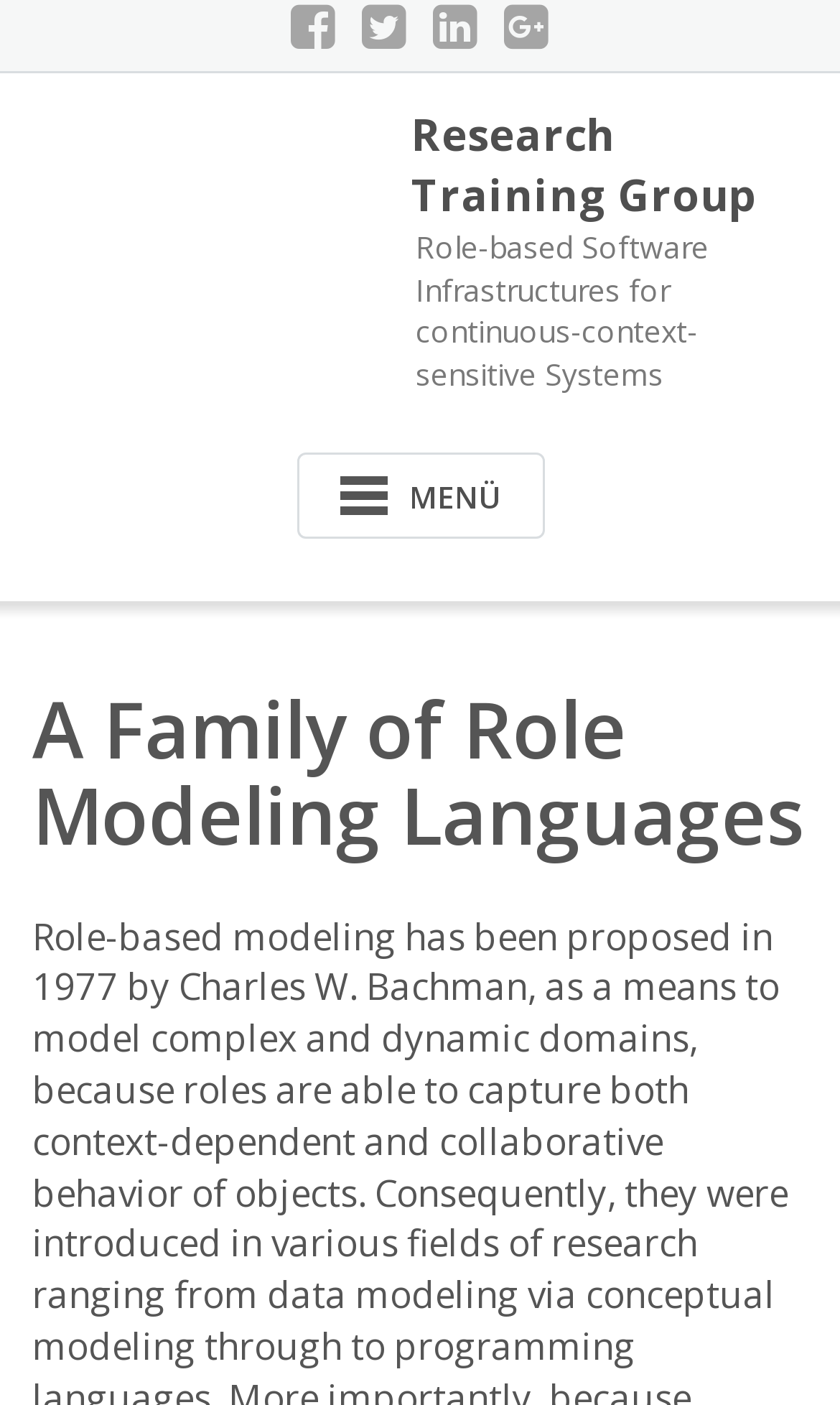Answer the question using only a single word or phrase: 
Is the menu expanded?

No